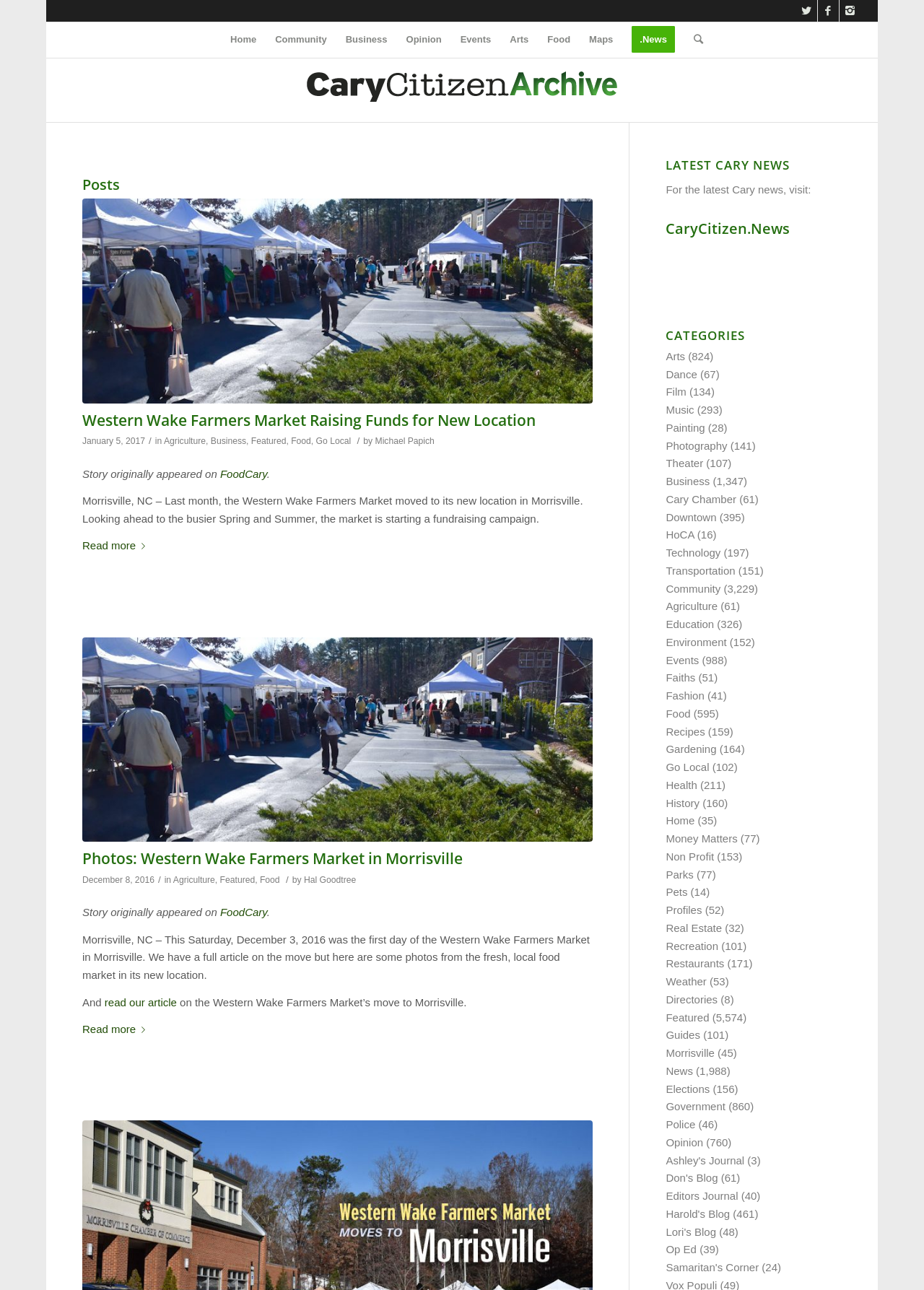Can you specify the bounding box coordinates for the region that should be clicked to fulfill this instruction: "Click on Home".

[0.239, 0.017, 0.288, 0.045]